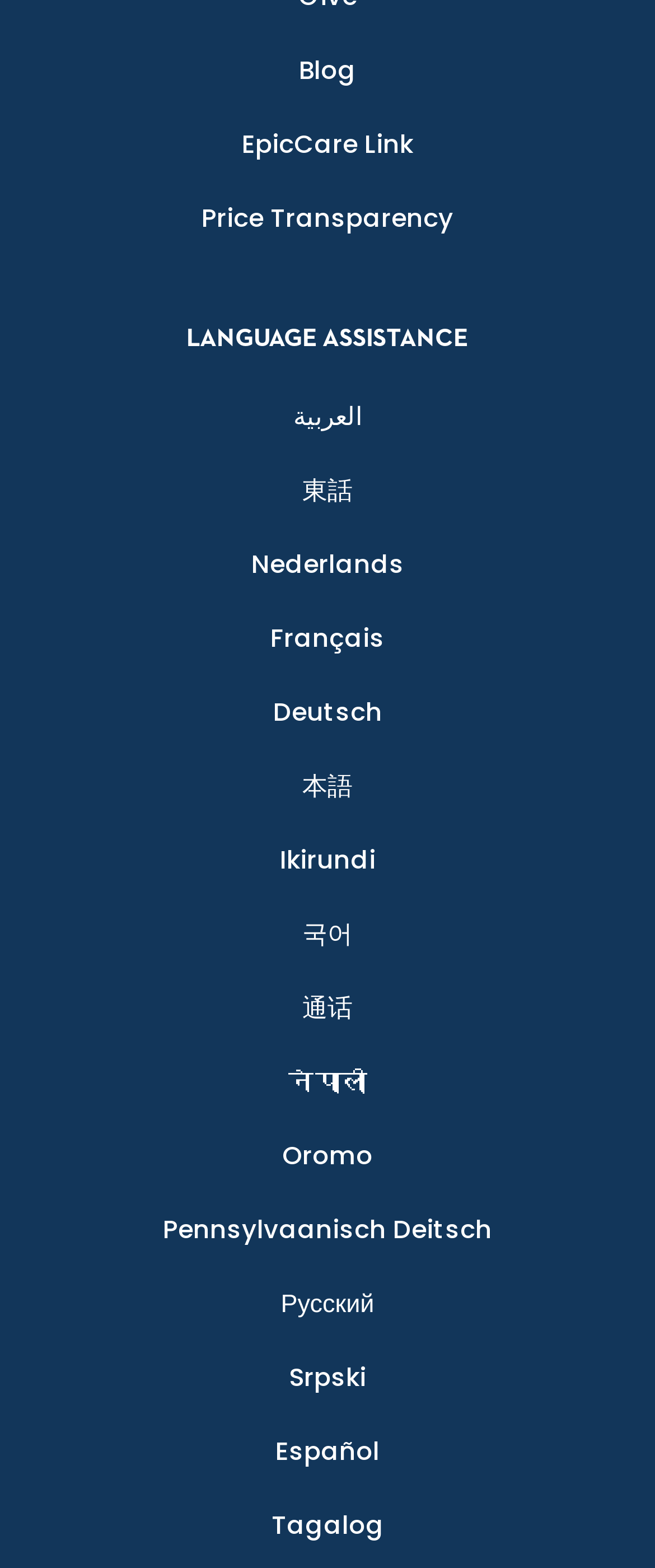Please identify the bounding box coordinates for the region that you need to click to follow this instruction: "Go to Español page".

[0.421, 0.911, 0.579, 0.941]